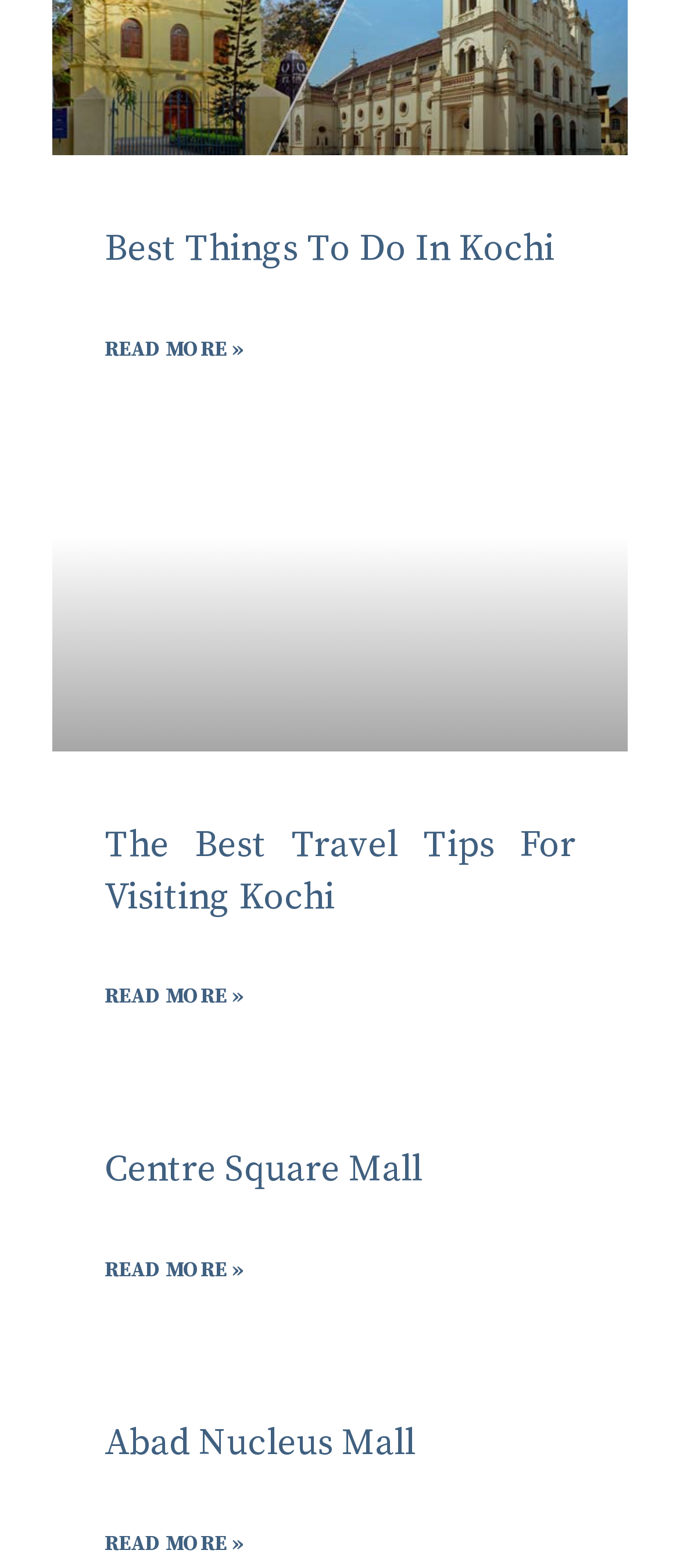What is the title of the first article?
Give a detailed explanation using the information visible in the image.

I looked at the first article element [664] and found the link element [873] with the text 'Old Thoppumpady Harbor Bridge', which is the title of the first article.